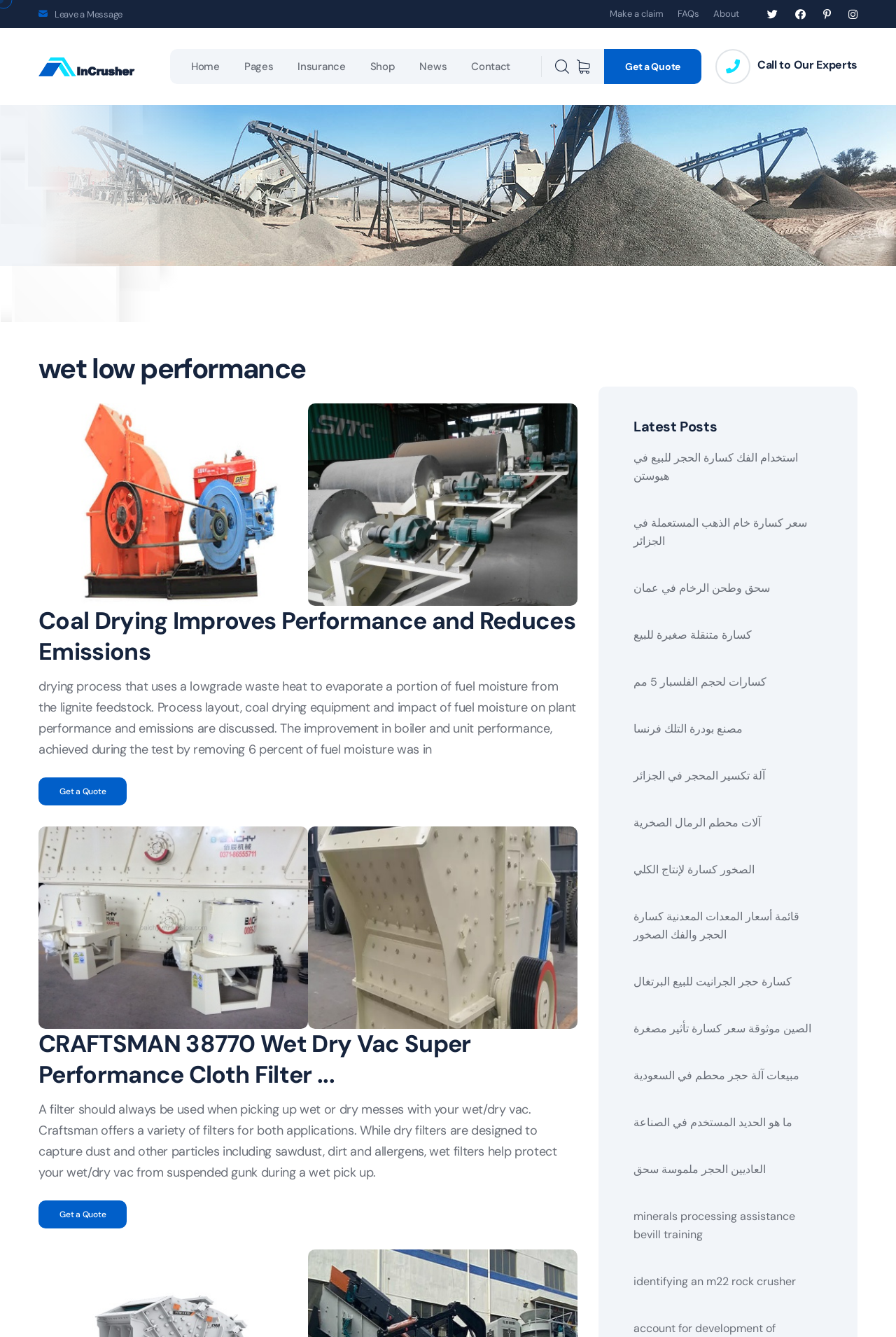What is the purpose of the filter in the wet/dry vac?
Based on the image, provide your answer in one word or phrase.

Capture dust and particles